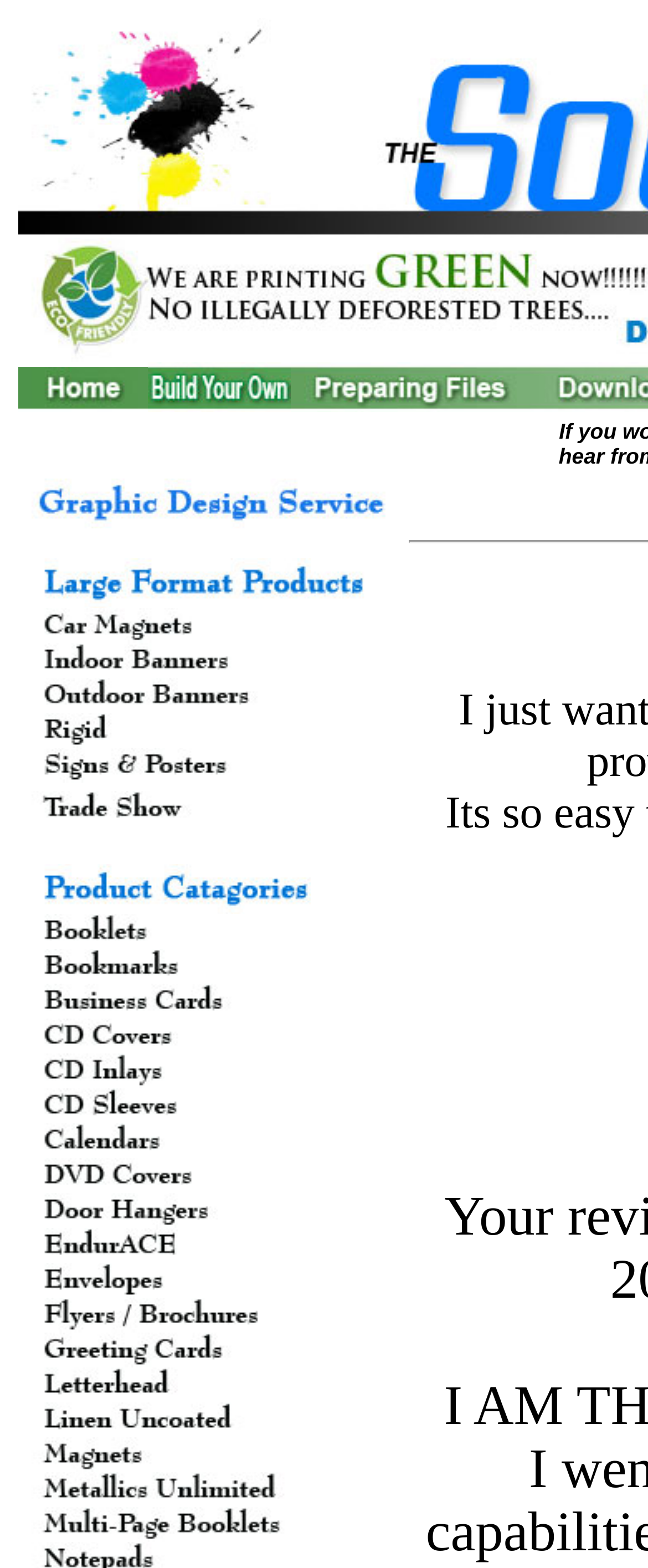Can you provide the bounding box coordinates for the element that should be clicked to implement the instruction: "click the first social media link"?

[0.028, 0.251, 0.228, 0.267]